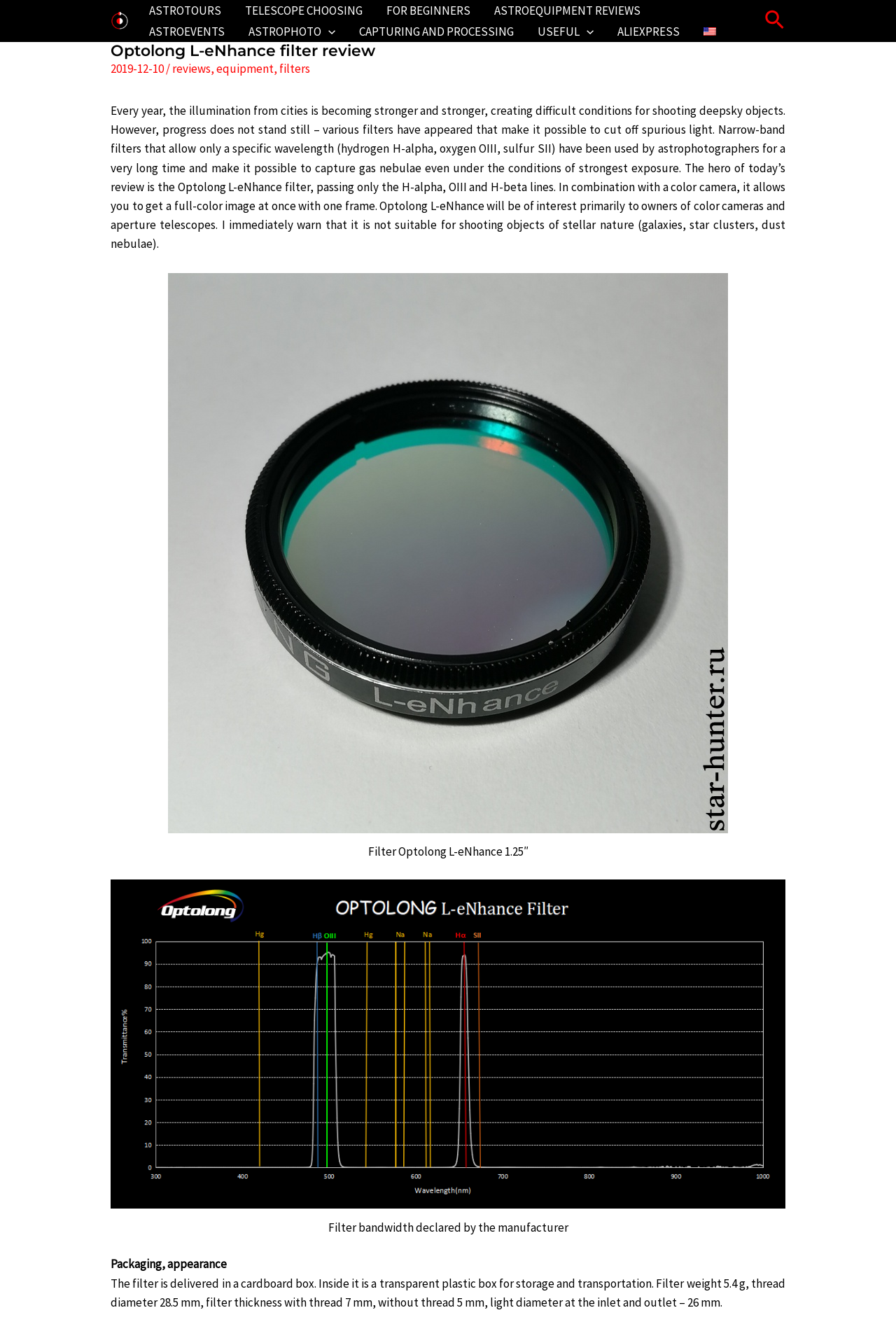What is the name of the filter being reviewed?
Provide a short answer using one word or a brief phrase based on the image.

Optolong L-eNhance